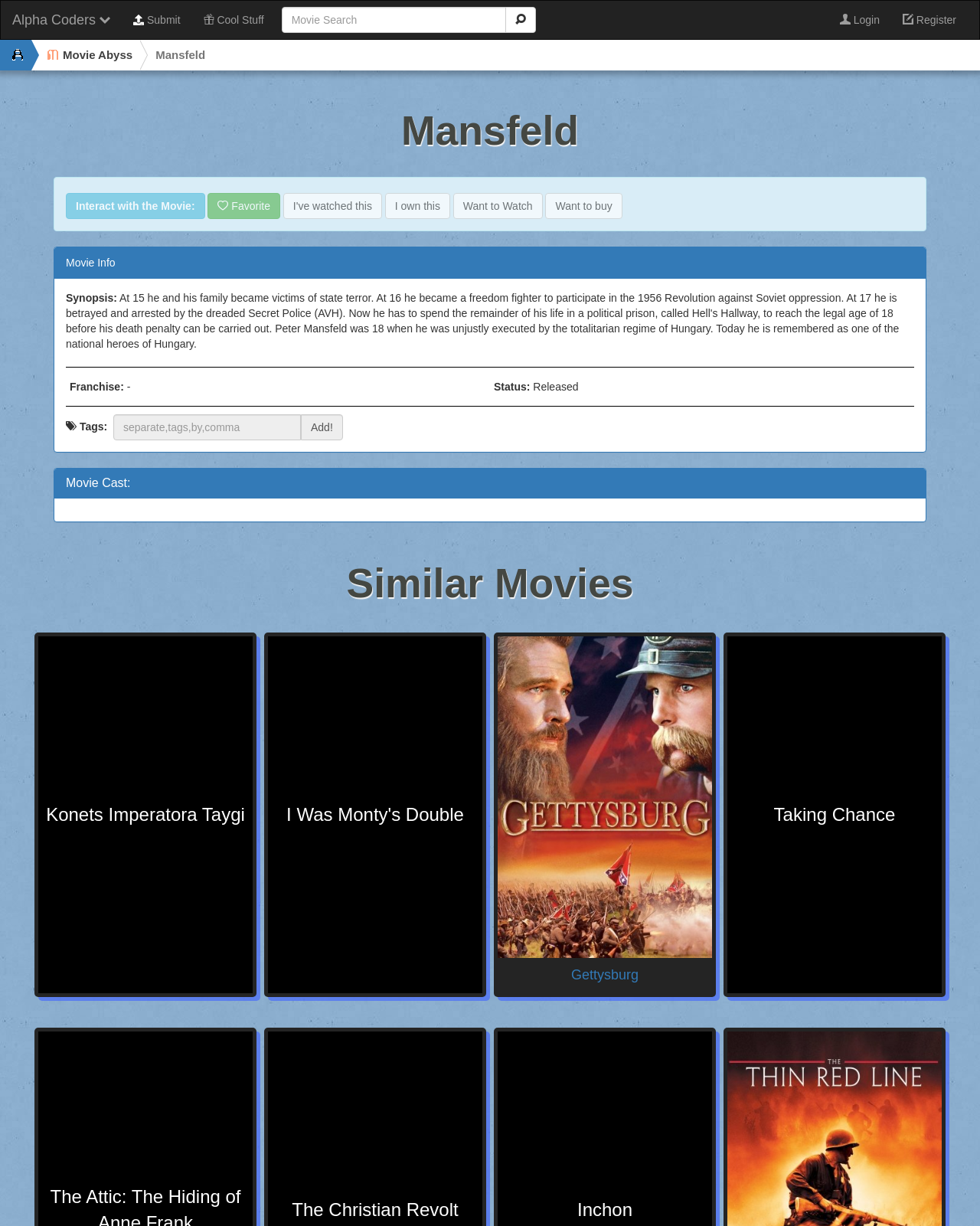What is the function of the button with a star icon?
Please interpret the details in the image and answer the question thoroughly.

The button with a star icon is located next to the text 'Favorite', suggesting that it is used to mark a movie as a favorite. This feature is likely only available to logged-in users, as indicated by the nearby text 'This option is only available for logged in users!'.